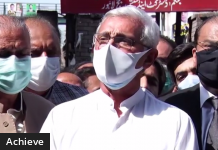What is written at the bottom left corner?
Please provide an in-depth and detailed response to the question.

The phrase 'Achieve' is displayed at the bottom left corner of the image, which could be a call to action or a thematic focus related to the event or topic being discussed. It might be a slogan or a motto that resonates with the message being conveyed by the man addressing the crowd.